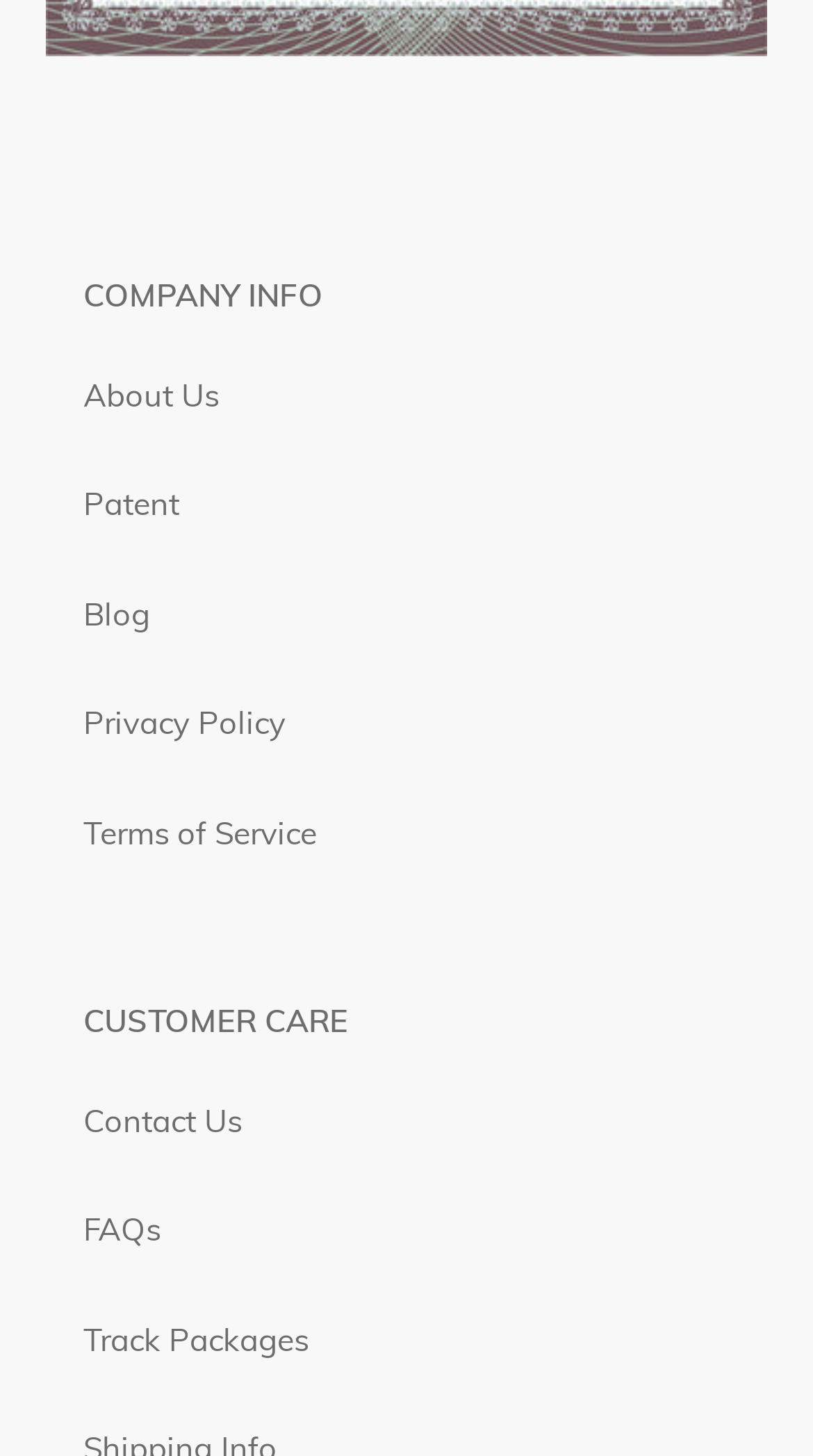Please identify the bounding box coordinates of the element I need to click to follow this instruction: "read blog posts".

[0.103, 0.408, 0.185, 0.435]